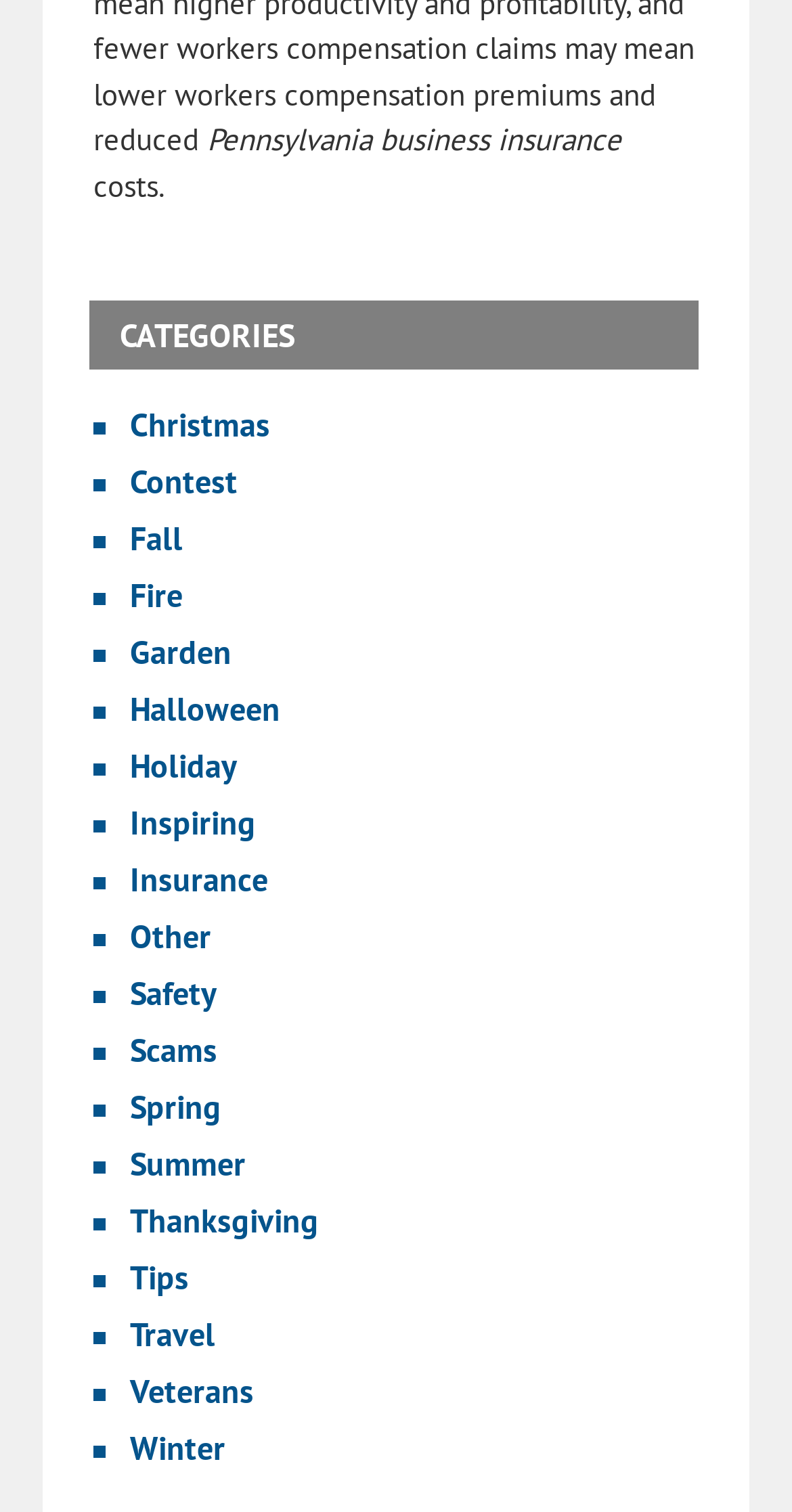What is the main topic of this webpage?
Based on the image, answer the question in a detailed manner.

The main topic of this webpage is Pennsylvania business insurance, which is indicated by the static text 'Pennsylvania business insurance' at the top of the page.